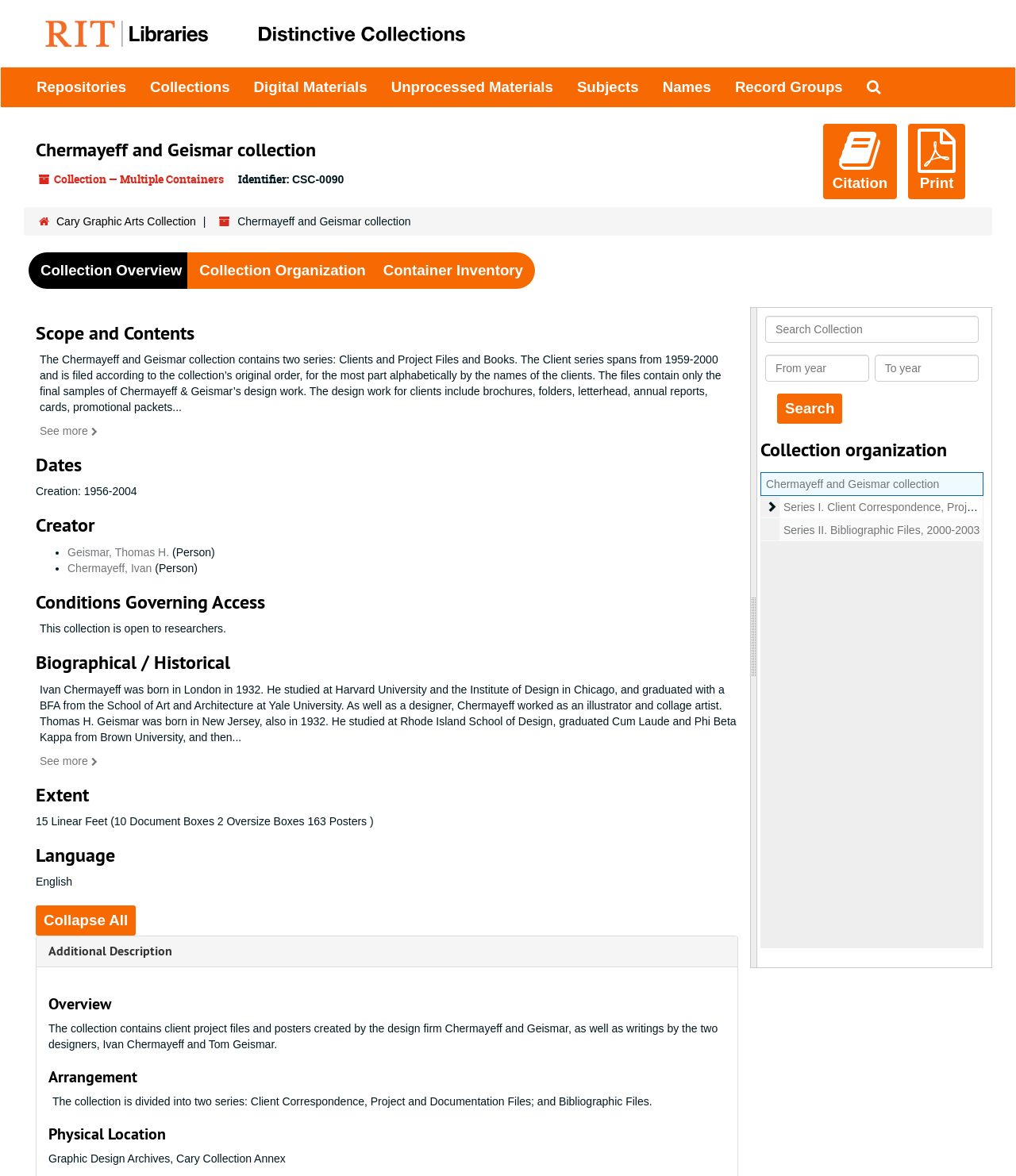Refer to the image and provide an in-depth answer to the question:
What is the language of the collection?

The language of the collection can be found in the section 'Language' which states that the language of the collection is 'English'.